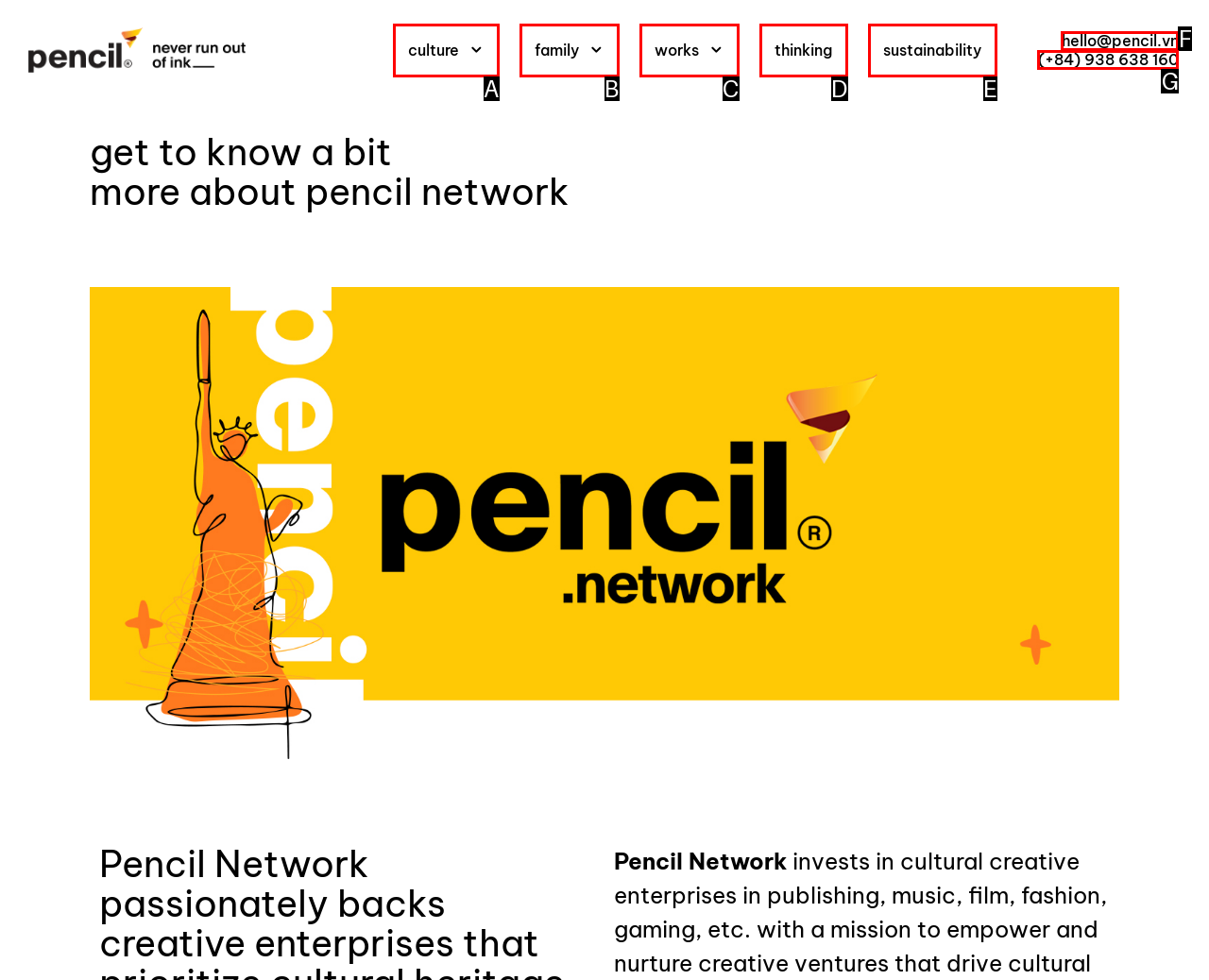From the given choices, indicate the option that best matches: hello@pencil.vn
State the letter of the chosen option directly.

F